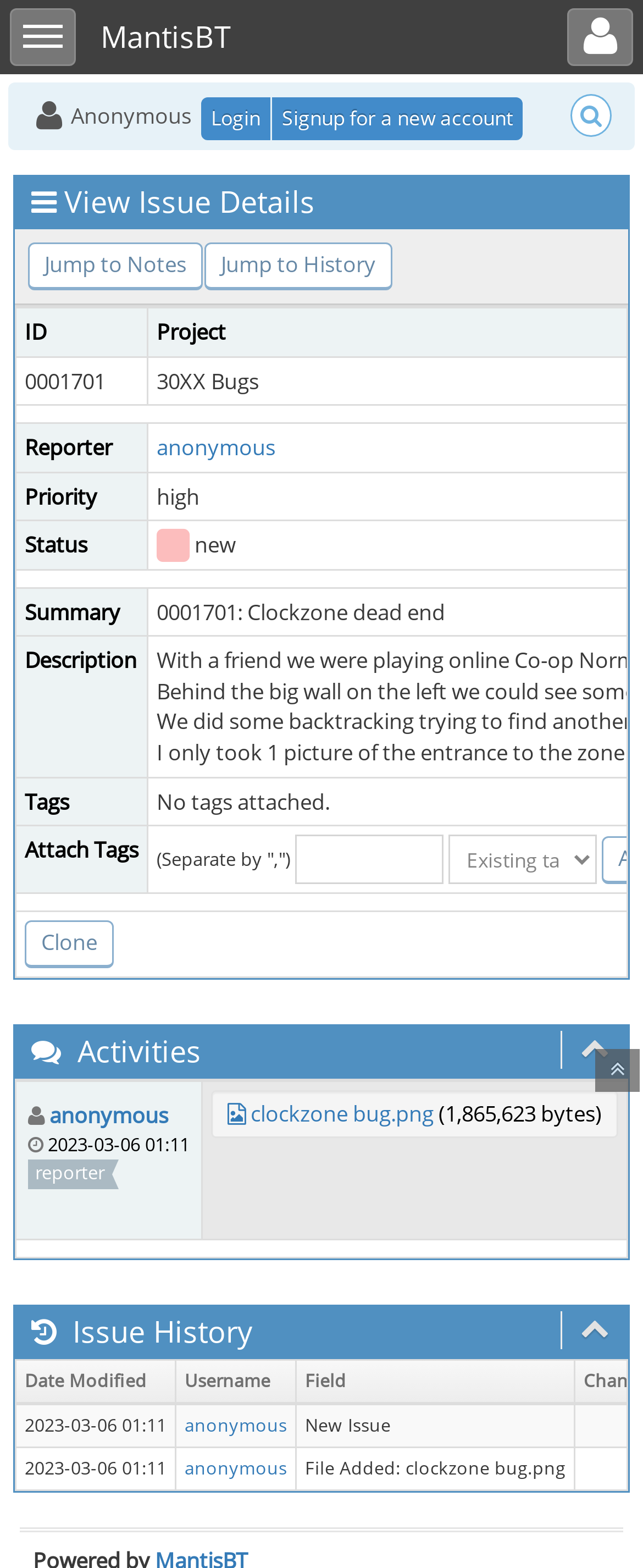Kindly determine the bounding box coordinates for the clickable area to achieve the given instruction: "Jump to Notes".

[0.044, 0.155, 0.315, 0.185]